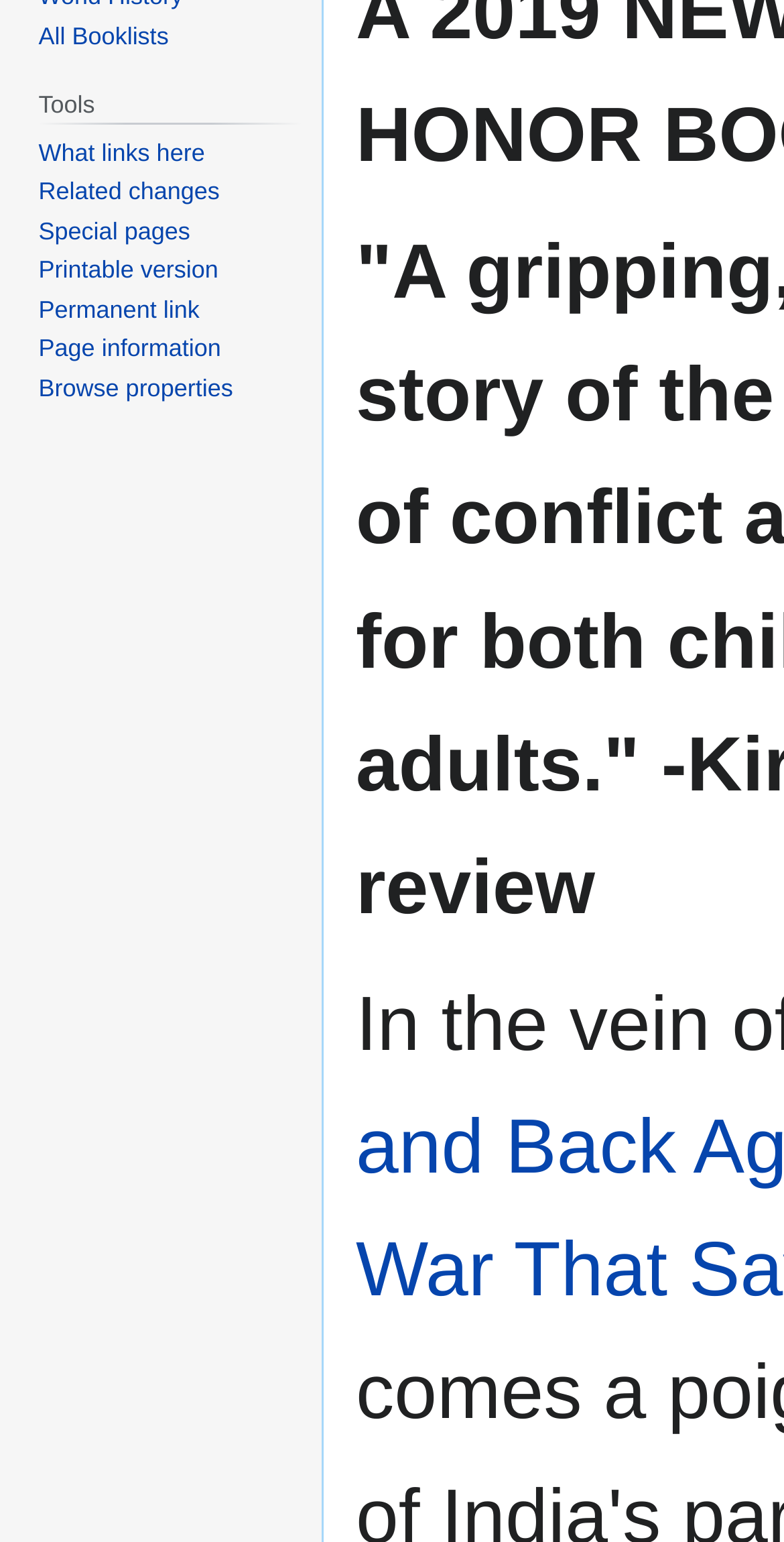Bounding box coordinates are given in the format (top-left x, top-left y, bottom-right x, bottom-right y). All values should be floating point numbers between 0 and 1. Provide the bounding box coordinate for the UI element described as: Browse properties

[0.049, 0.242, 0.297, 0.261]